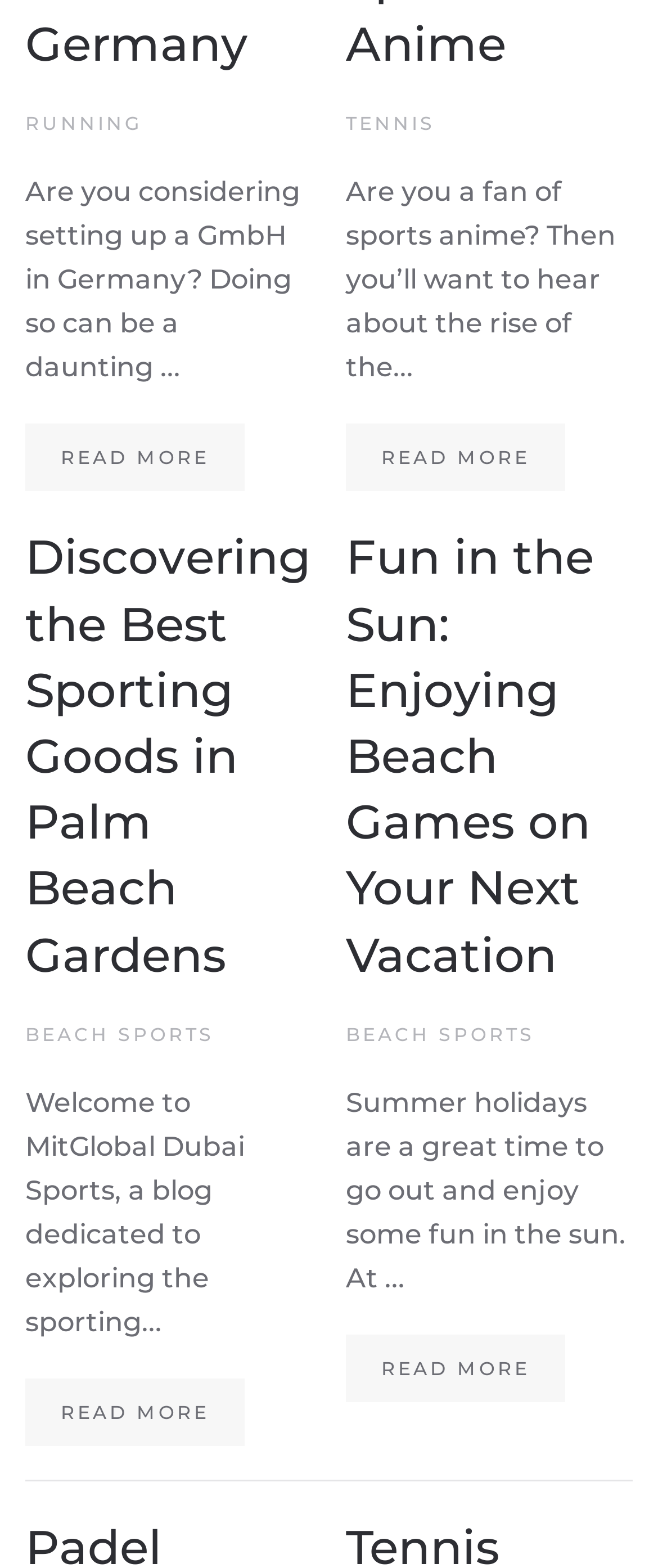Predict the bounding box of the UI element that fits this description: "Tennis".

[0.526, 0.071, 0.662, 0.086]